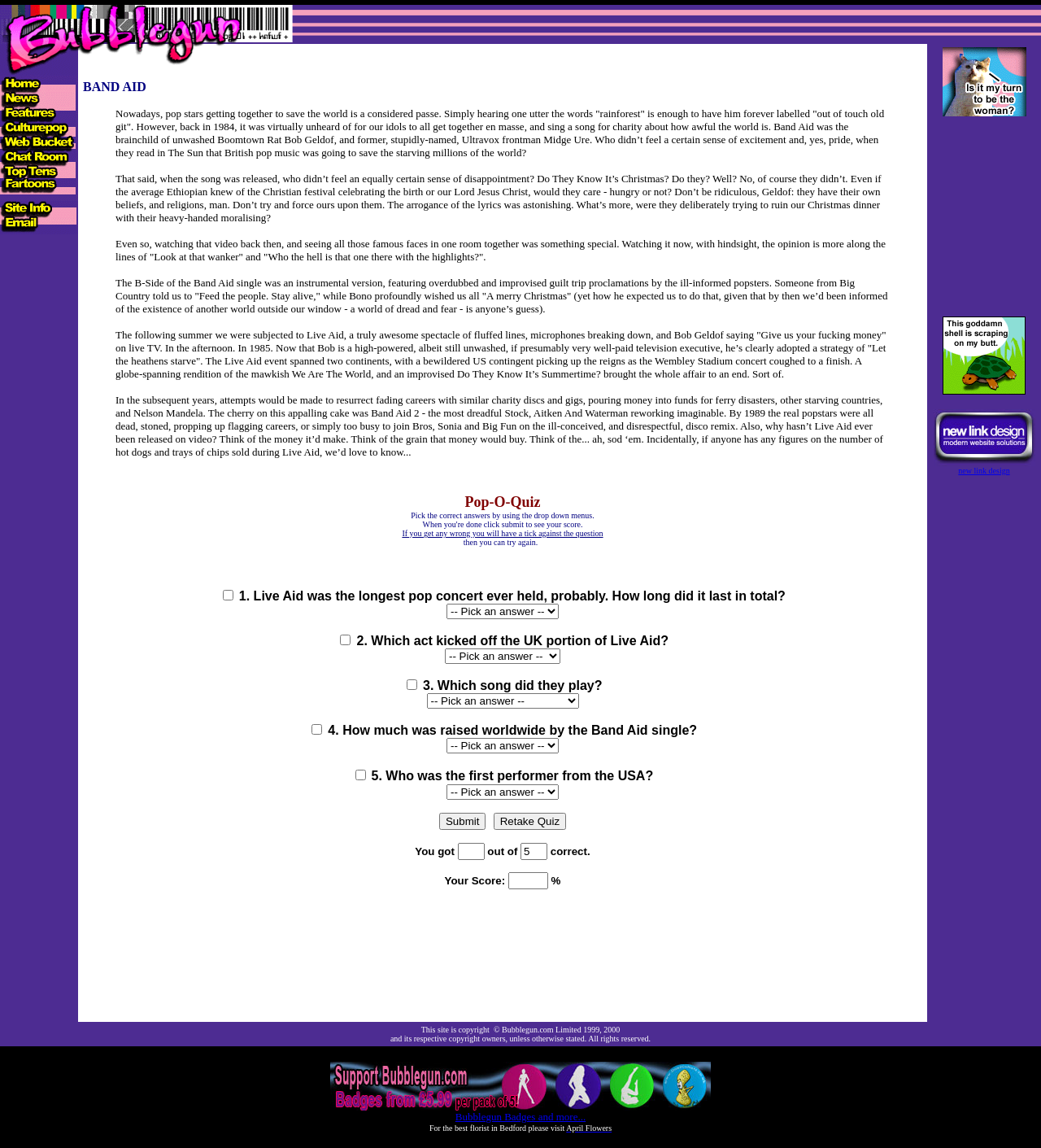Please find the bounding box coordinates for the clickable element needed to perform this instruction: "Select an answer for the first question".

[0.077, 0.067, 0.888, 0.426]